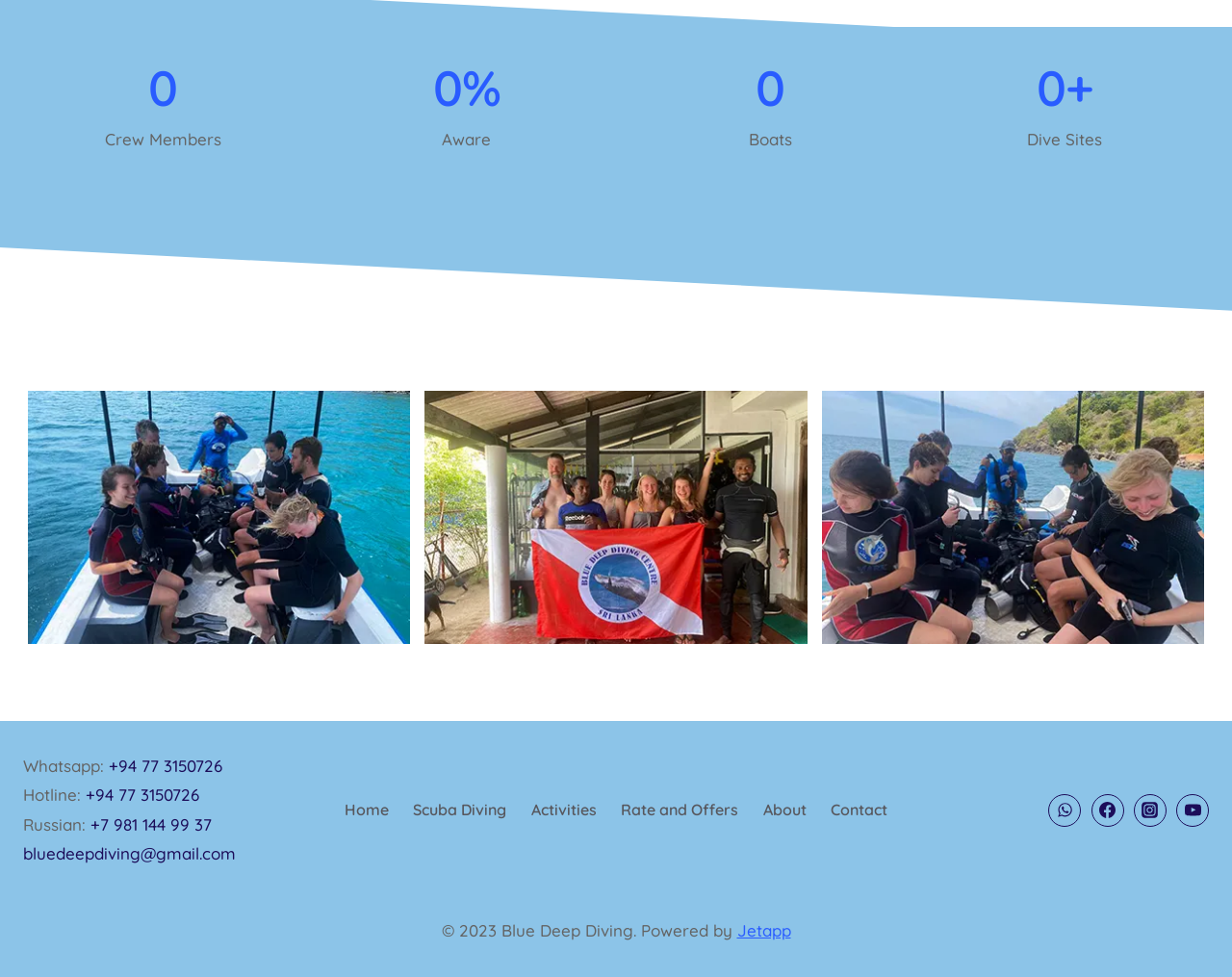Identify the bounding box coordinates for the UI element described as: "+7 981 144 99 37".

[0.073, 0.833, 0.172, 0.854]